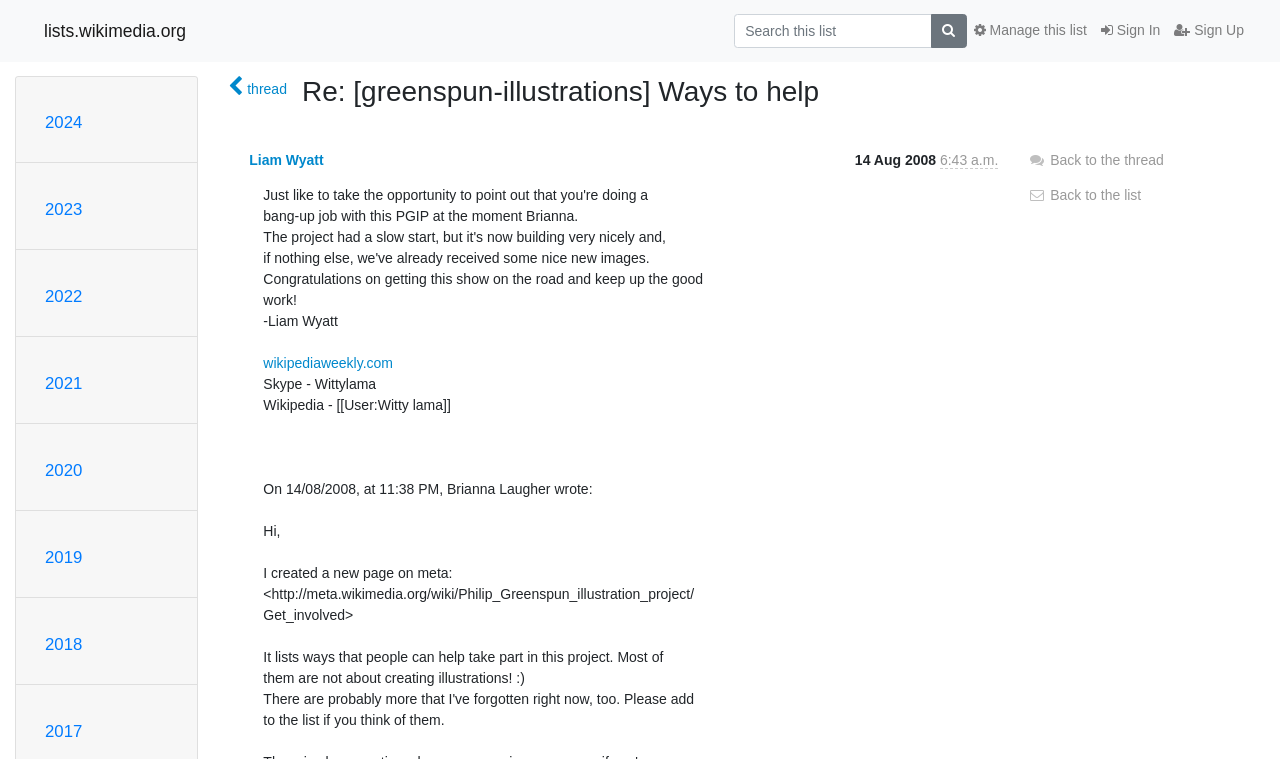Describe all the key features of the webpage in detail.

This webpage appears to be a discussion thread or forum page. At the top, there is a search bar with a textbox and a search button, allowing users to search within the list. To the right of the search bar, there are links to sign in, sign up, and manage the list.

Below the search bar, there are several headings listed in chronological order, ranging from 2017 to 2024, which likely represent different years of discussion or archives.

The main content of the page is a thread discussion, with a heading "Re: [greenspun-illustrations] Ways to help" at the top. Below this heading, there is a table layout containing information about the thread, including a link to the sender's name, "Liam Wyatt", and the date and time the message was sent, "14 Aug 2008, 11:43 p.m.".

There are also links to navigate within the thread, including a "Back to the thread" and "Back to the list" button at the bottom. Additionally, there is a link to an external website, "wikipediaweekly.com", and a thread link with an icon.